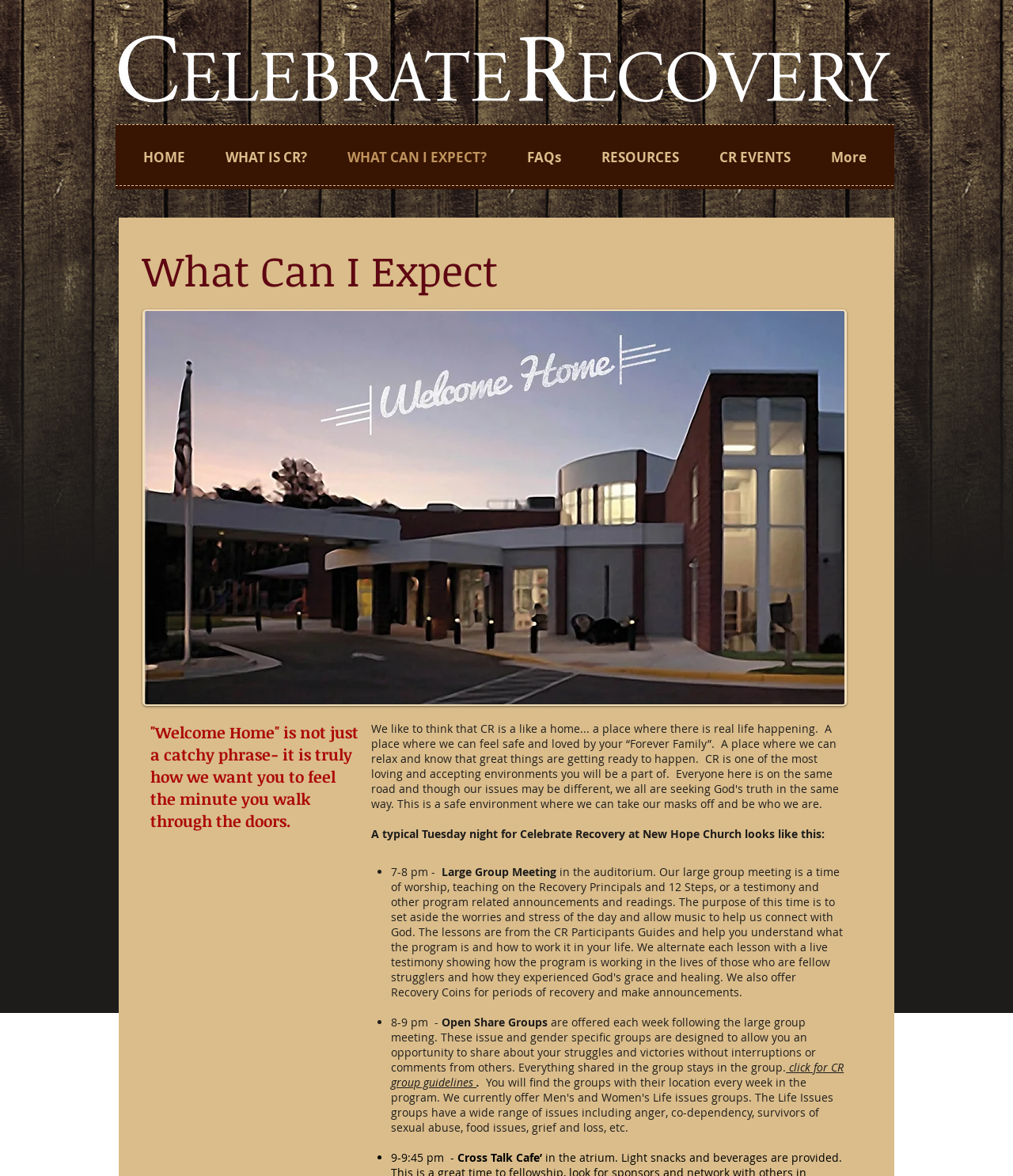What is the purpose of Open Share Groups?
Kindly offer a detailed explanation using the data available in the image.

According to the webpage, Open Share Groups are designed to provide a safe and supportive environment for individuals to share their struggles and victories without interruptions or comments from others. This allows people to open up and share their experiences without fear of judgment.